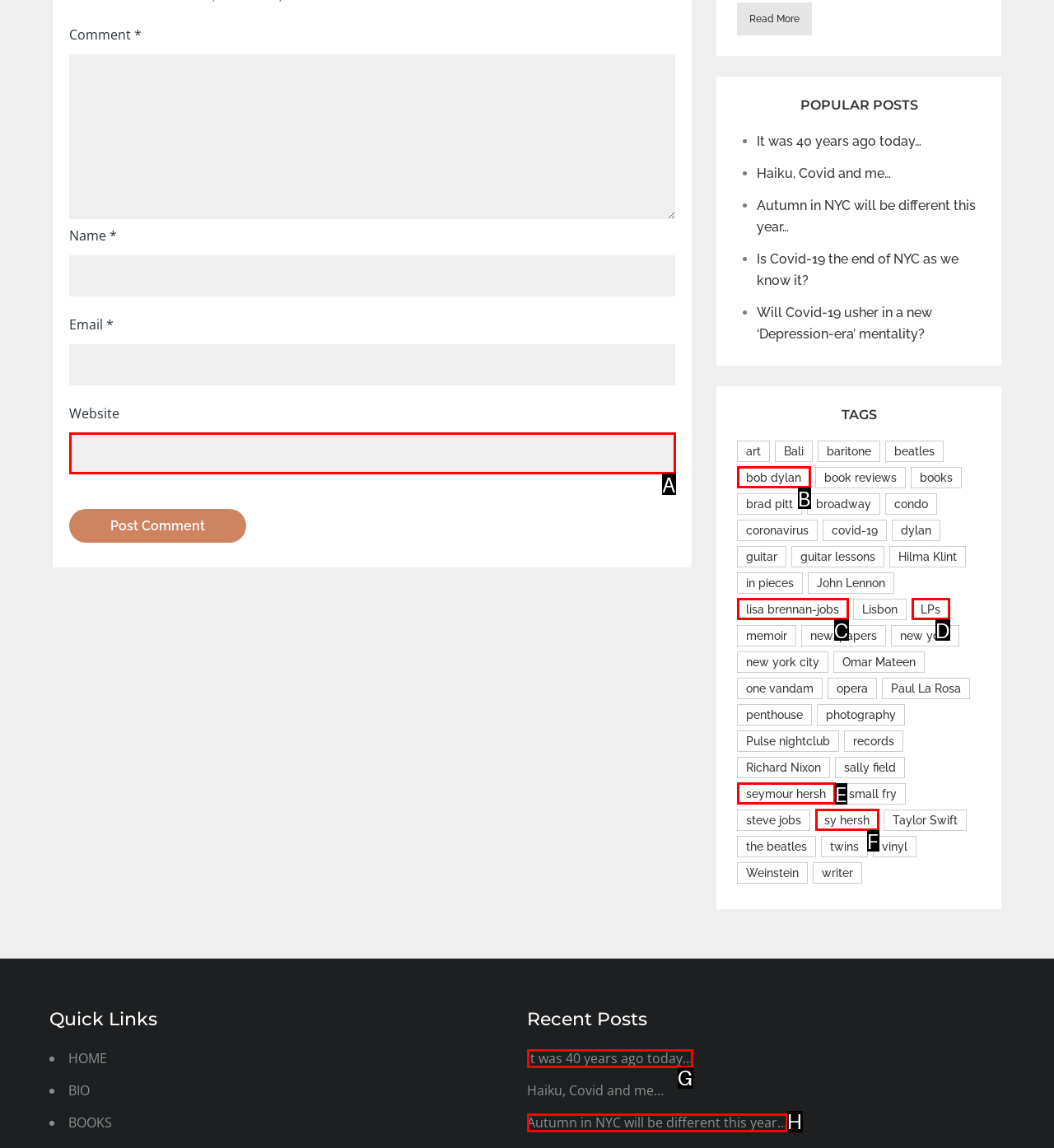Find the HTML element that matches the description: parent_node: Website name="url"
Respond with the corresponding letter from the choices provided.

A